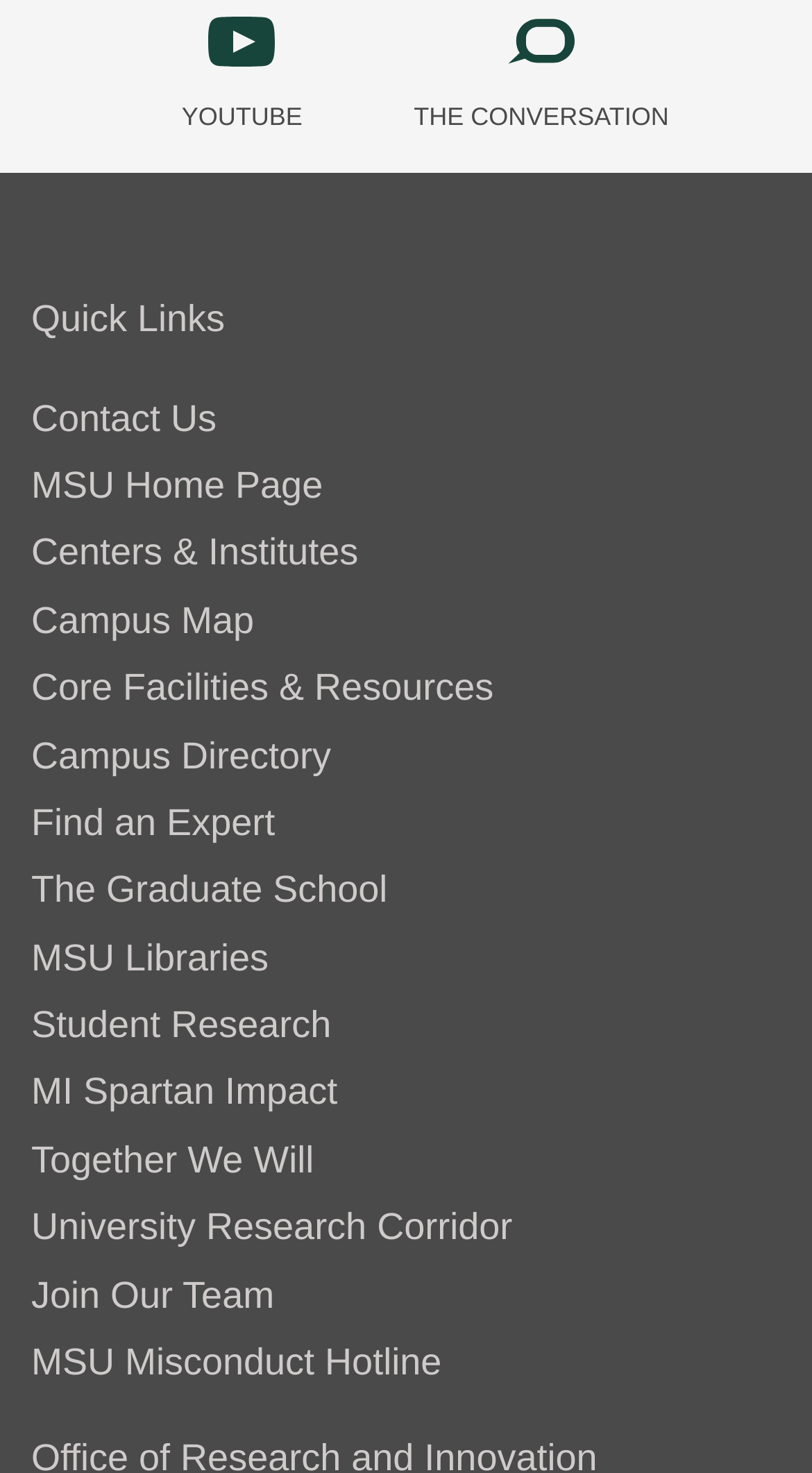Determine the bounding box coordinates of the region to click in order to accomplish the following instruction: "Click on Contact Us". Provide the coordinates as four float numbers between 0 and 1, specifically [left, top, right, bottom].

[0.038, 0.269, 0.267, 0.298]